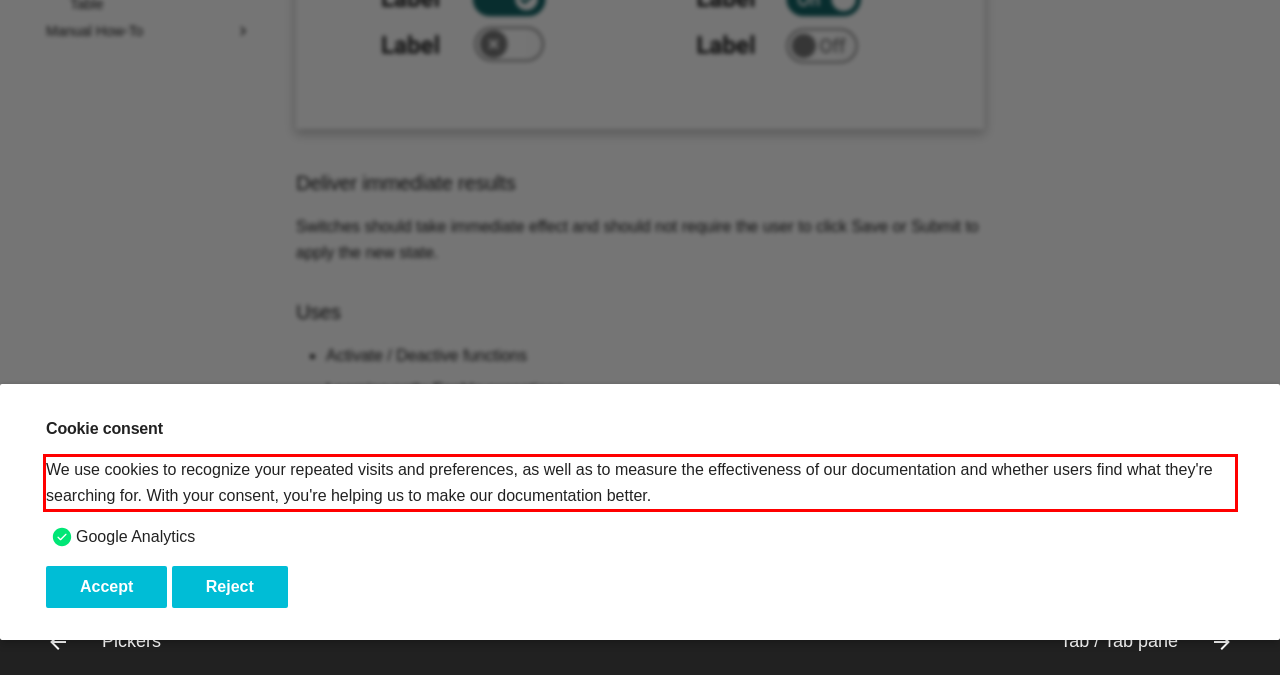Please examine the screenshot of the webpage and read the text present within the red rectangle bounding box.

We use cookies to recognize your repeated visits and preferences, as well as to measure the effectiveness of our documentation and whether users find what they're searching for. With your consent, you're helping us to make our documentation better.